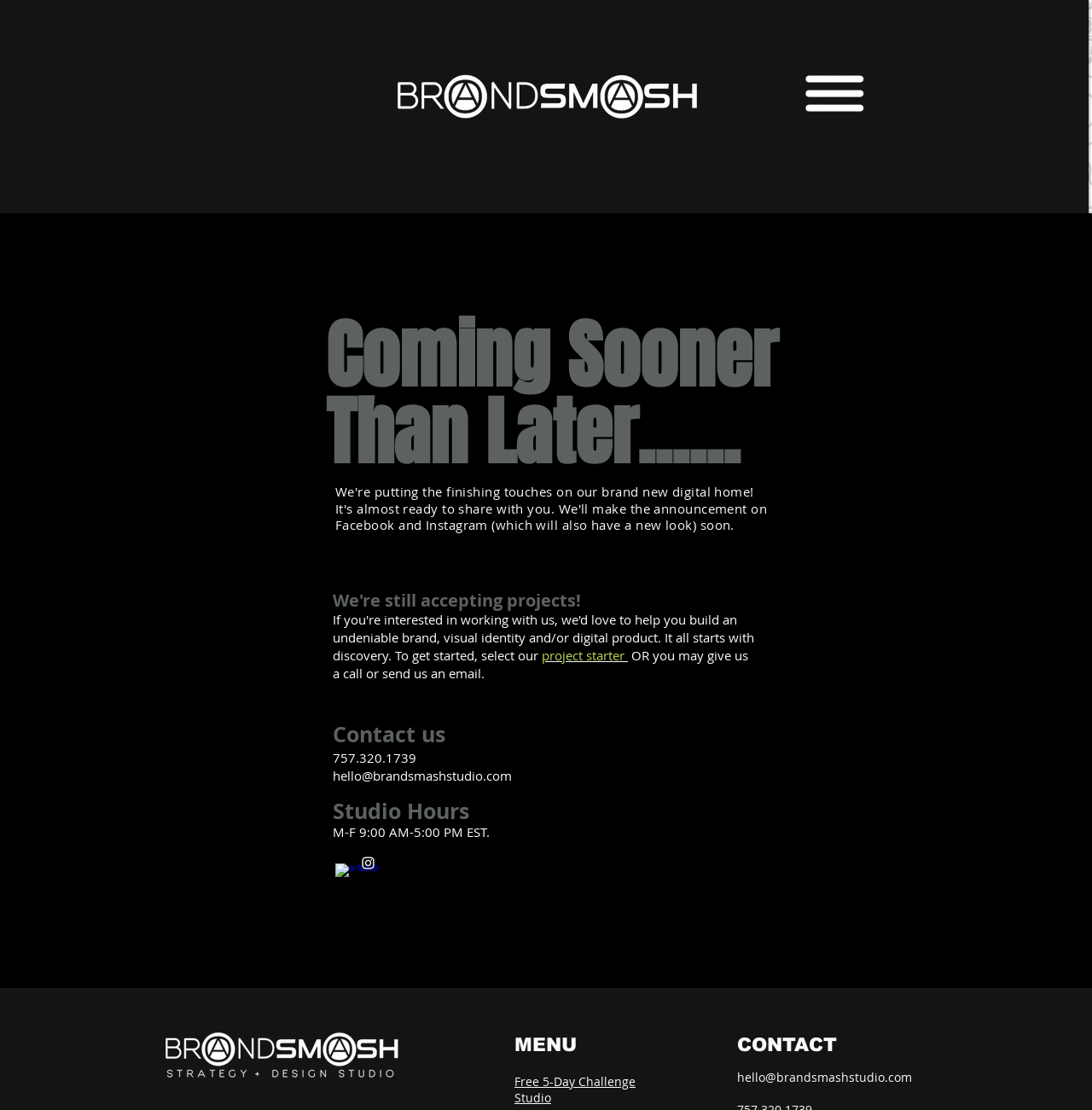What are the studio hours?
Please use the image to provide a one-word or short phrase answer.

M-F 9:00 AM-5:00 PM EST